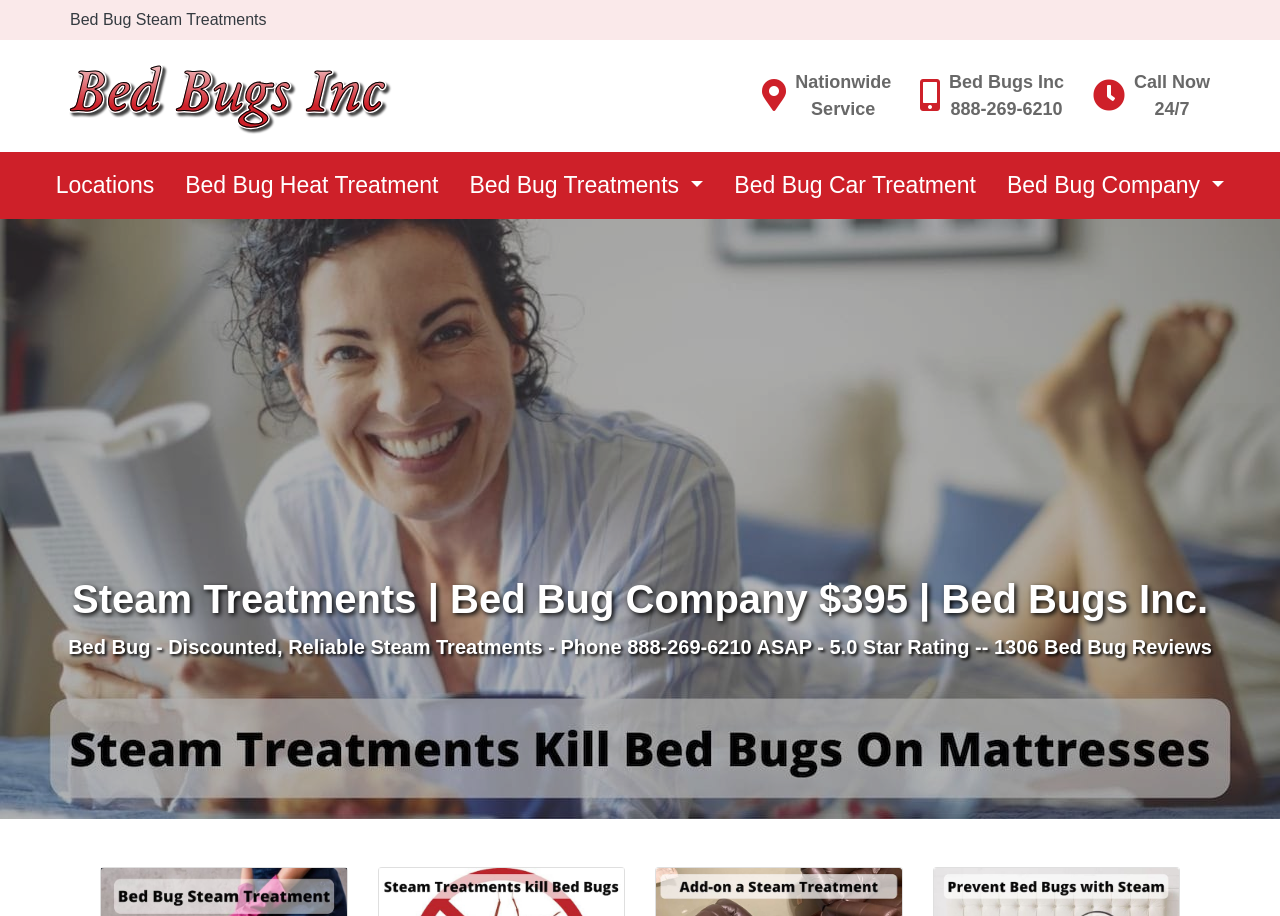Analyze the image and answer the question with as much detail as possible: 
What is the name of the company that provides bed bug treatment?

I found the company name by looking at the top section of the webpage, where it says 'Bed Bugs Inc' next to the 'Nationwide Service' text. The company name is also mentioned in the heading.